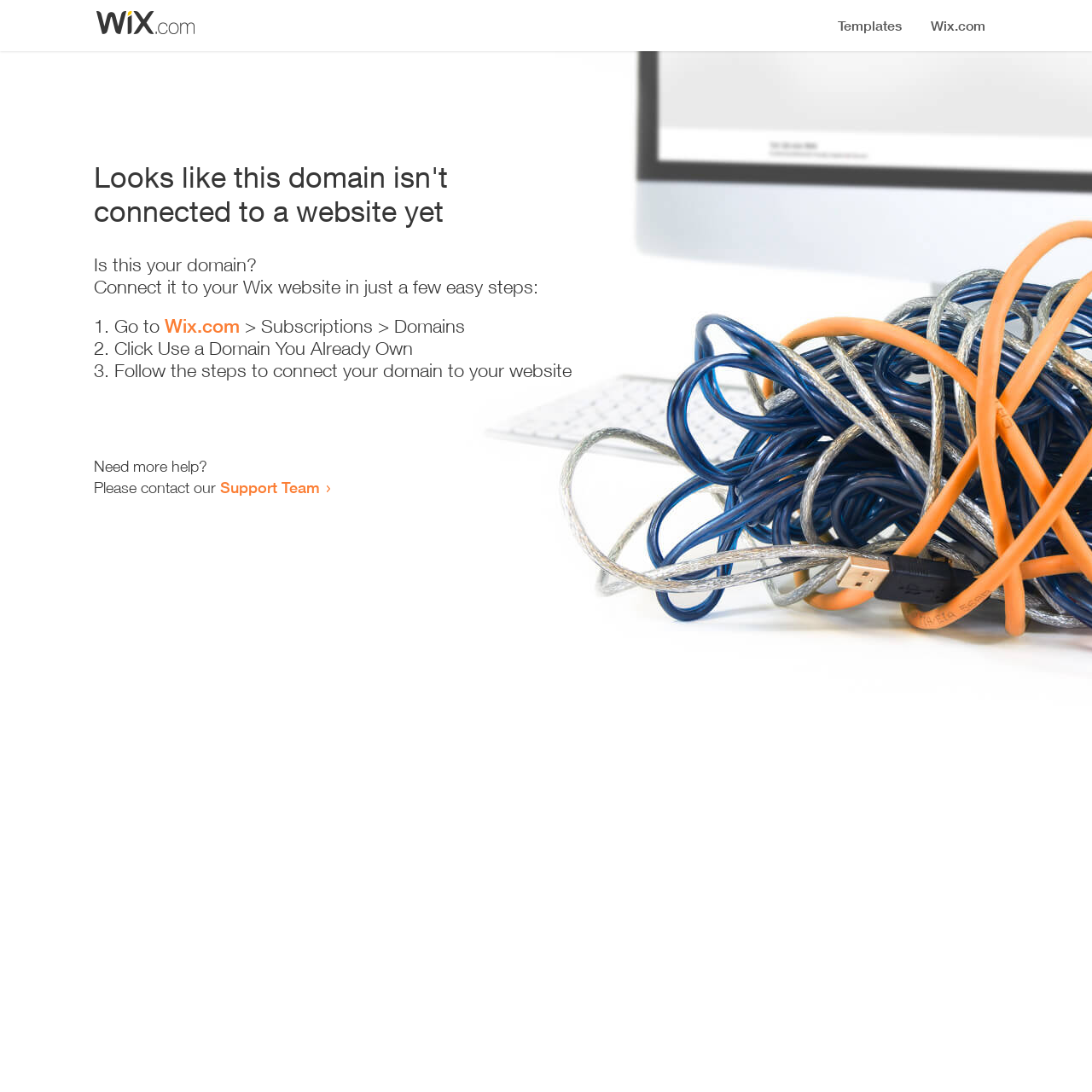Given the element description "Wix.com", identify the bounding box of the corresponding UI element.

[0.151, 0.288, 0.22, 0.309]